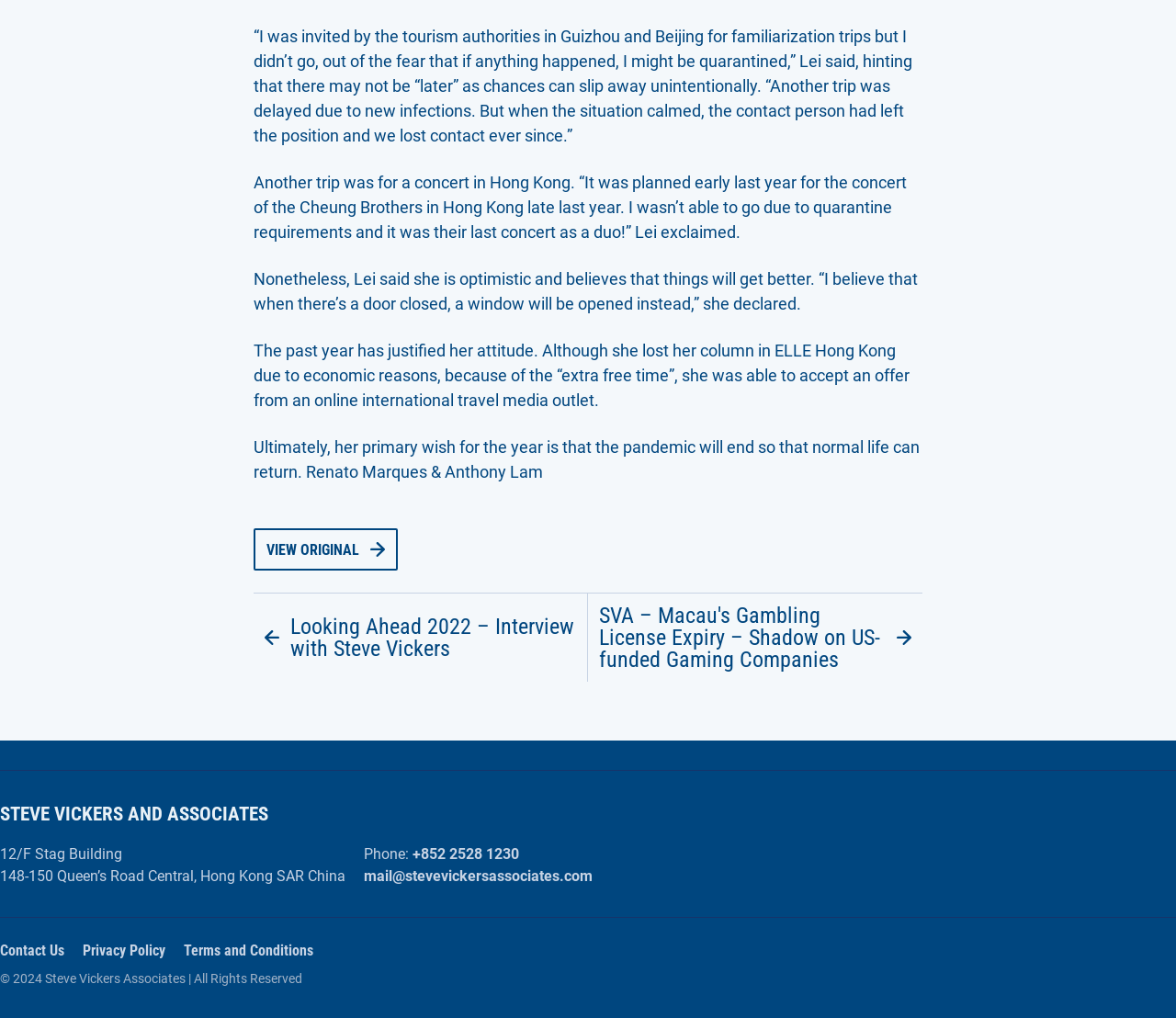Pinpoint the bounding box coordinates of the element to be clicked to execute the instruction: "Visit Privacy Policy page".

[0.07, 0.925, 0.141, 0.942]